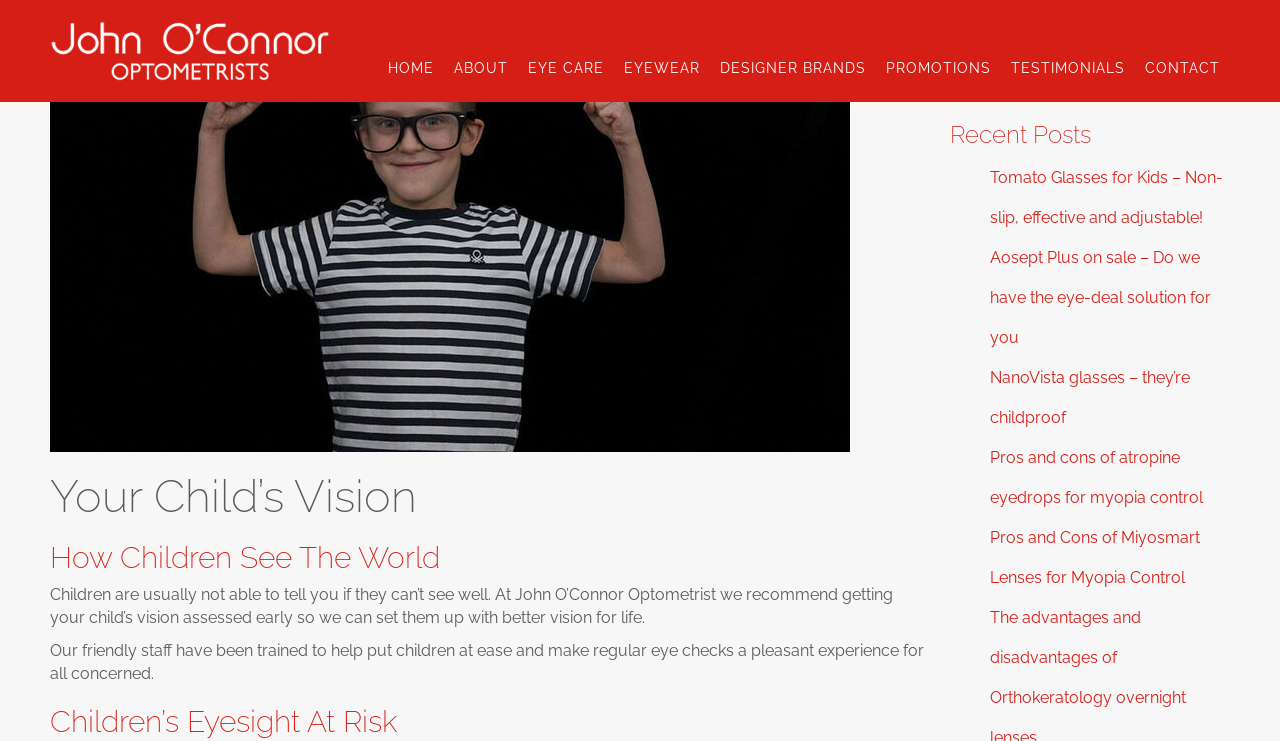Determine the bounding box of the UI element mentioned here: "alt="John O'Connor Optometrists"". The coordinates must be in the format [left, top, right, bottom] with values ranging from 0 to 1.

[0.039, 0.027, 0.258, 0.11]